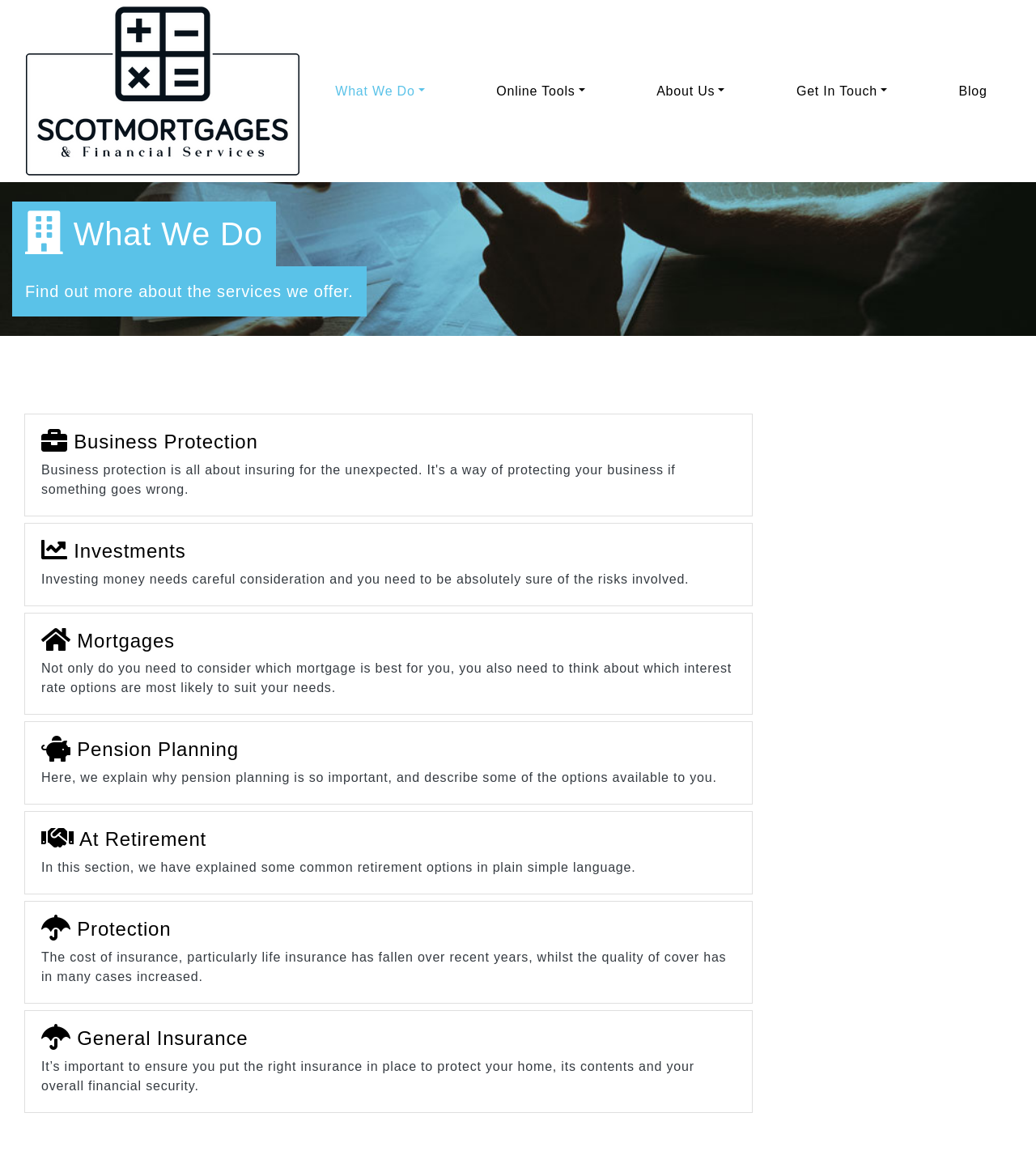Determine the bounding box coordinates of the clickable region to carry out the instruction: "Learn about Investments".

[0.04, 0.462, 0.71, 0.504]